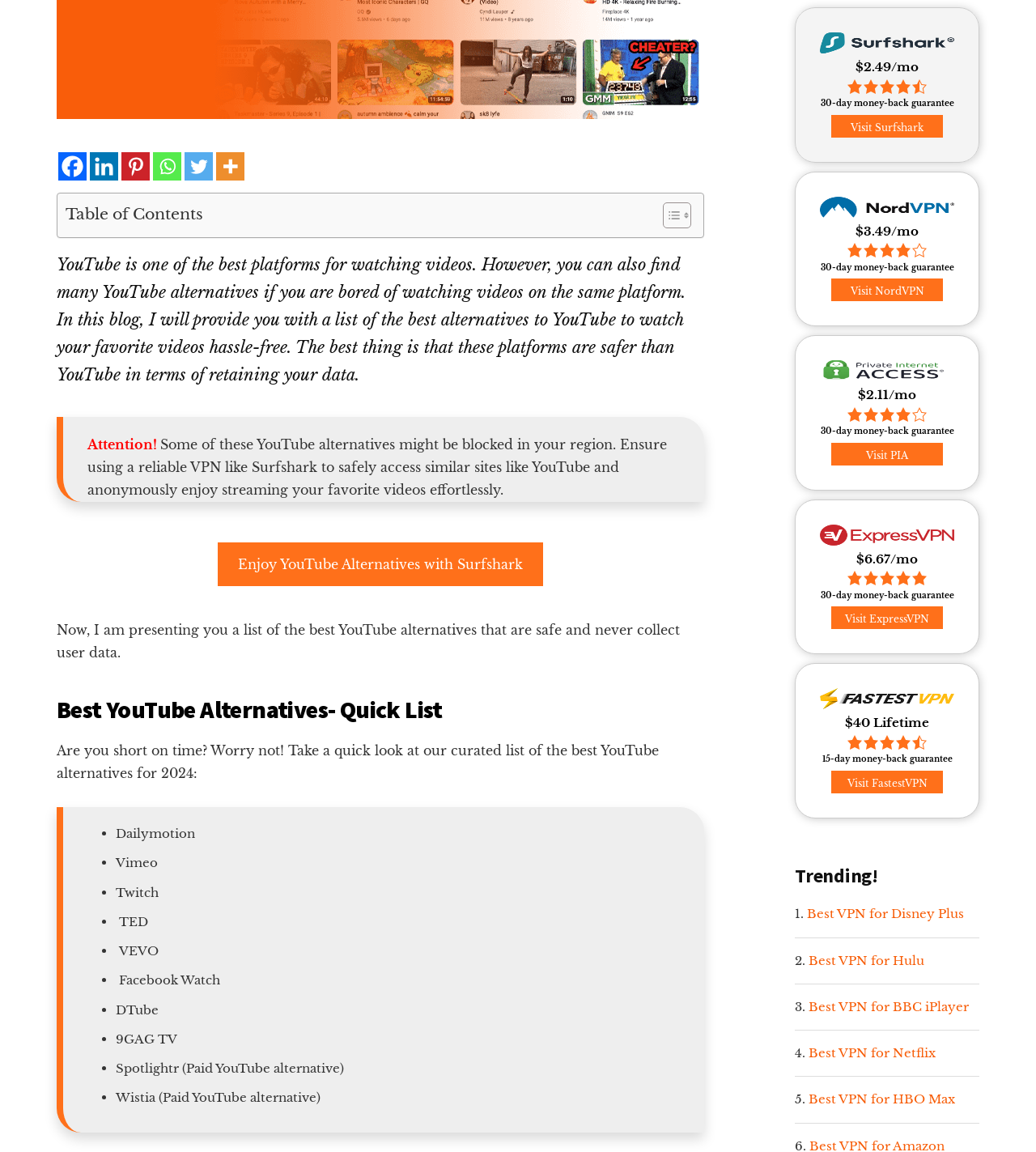Using the description "Visit PIA", predict the bounding box of the relevant HTML element.

[0.802, 0.384, 0.91, 0.404]